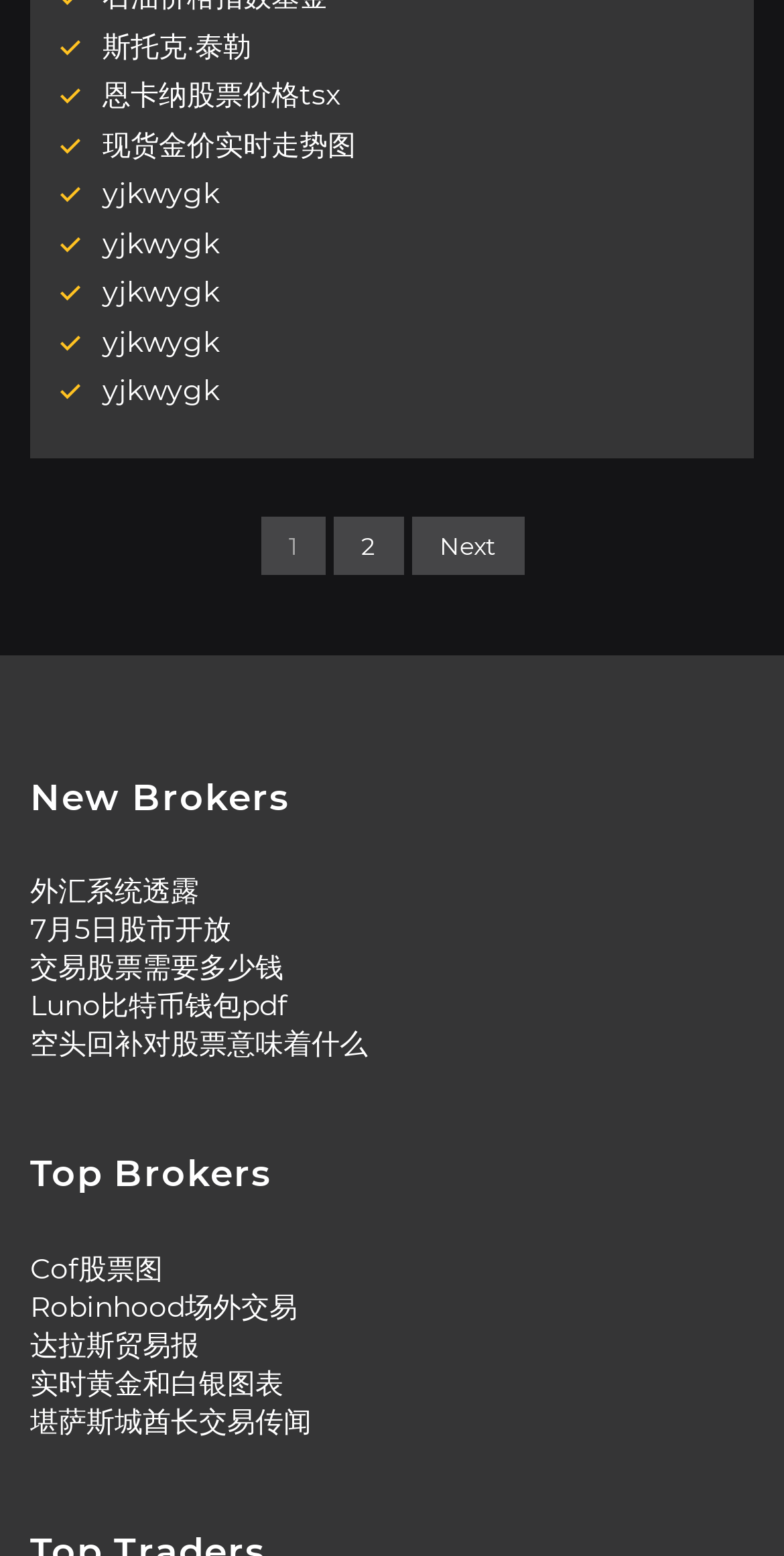Locate the bounding box coordinates of the UI element described by: "Cof股票图". Provide the coordinates as four float numbers between 0 and 1, formatted as [left, top, right, bottom].

[0.038, 0.803, 0.208, 0.826]